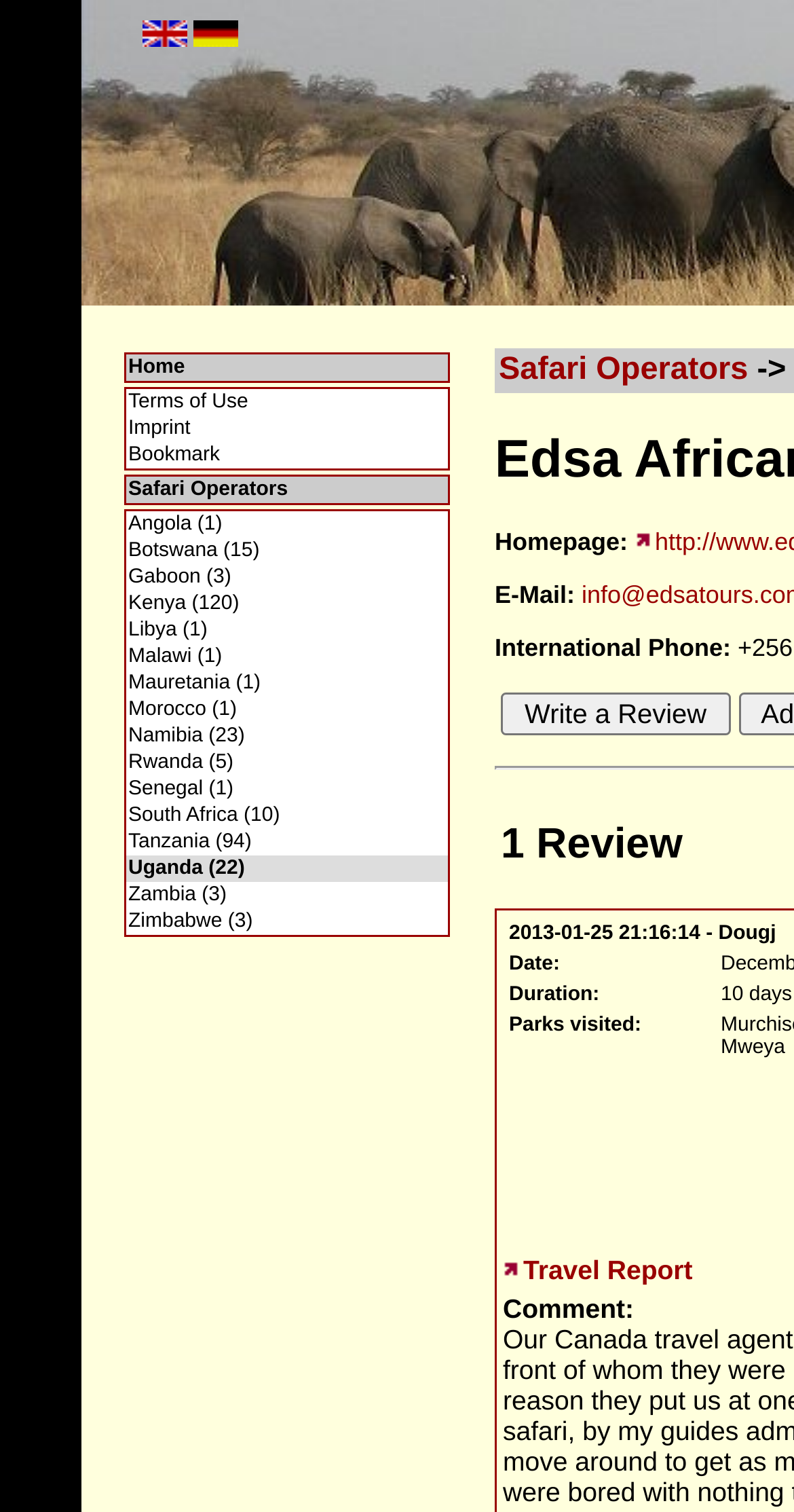Specify the bounding box coordinates of the element's region that should be clicked to achieve the following instruction: "View Travel Report". The bounding box coordinates consist of four float numbers between 0 and 1, in the format [left, top, right, bottom].

[0.659, 0.83, 0.872, 0.85]